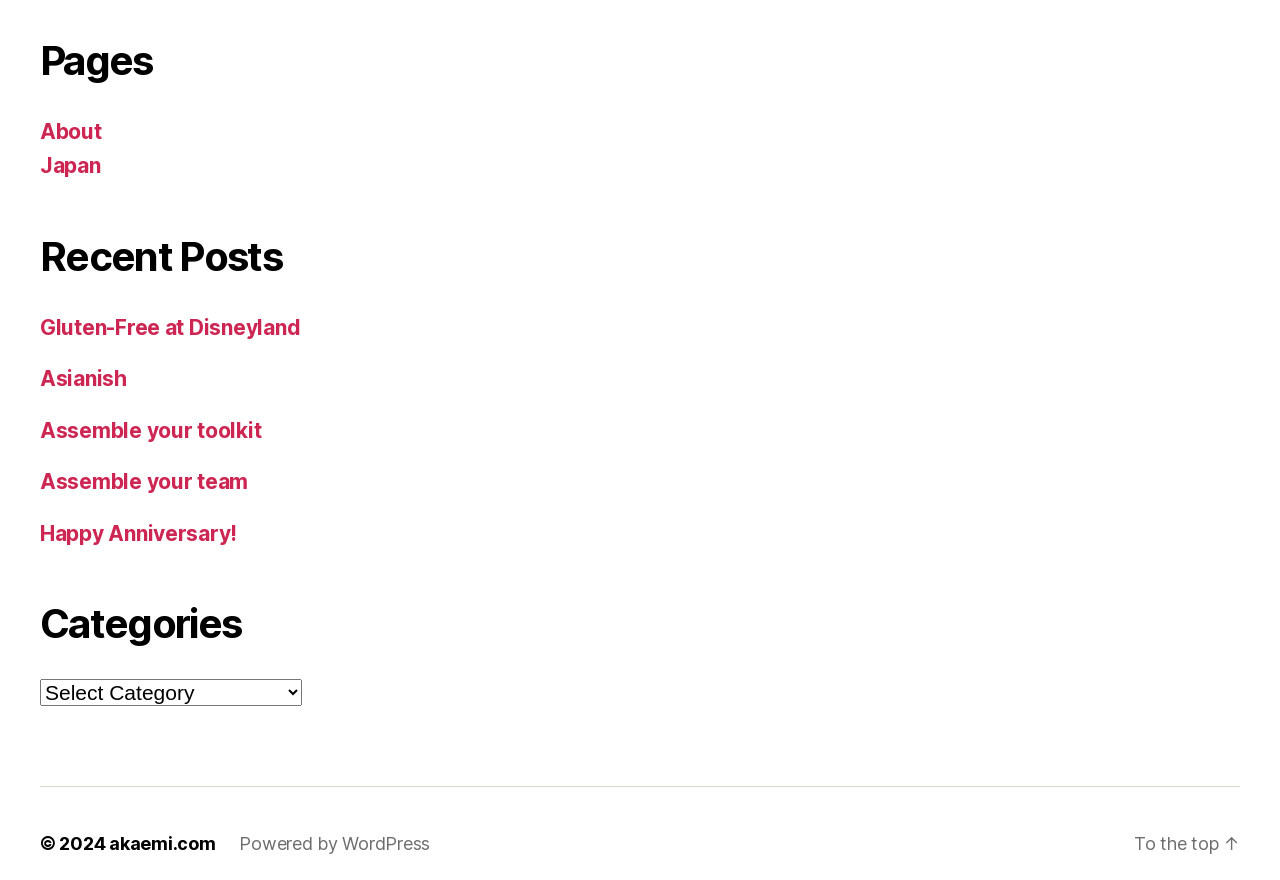Please find the bounding box coordinates of the section that needs to be clicked to achieve this instruction: "select a category".

[0.031, 0.772, 0.236, 0.803]